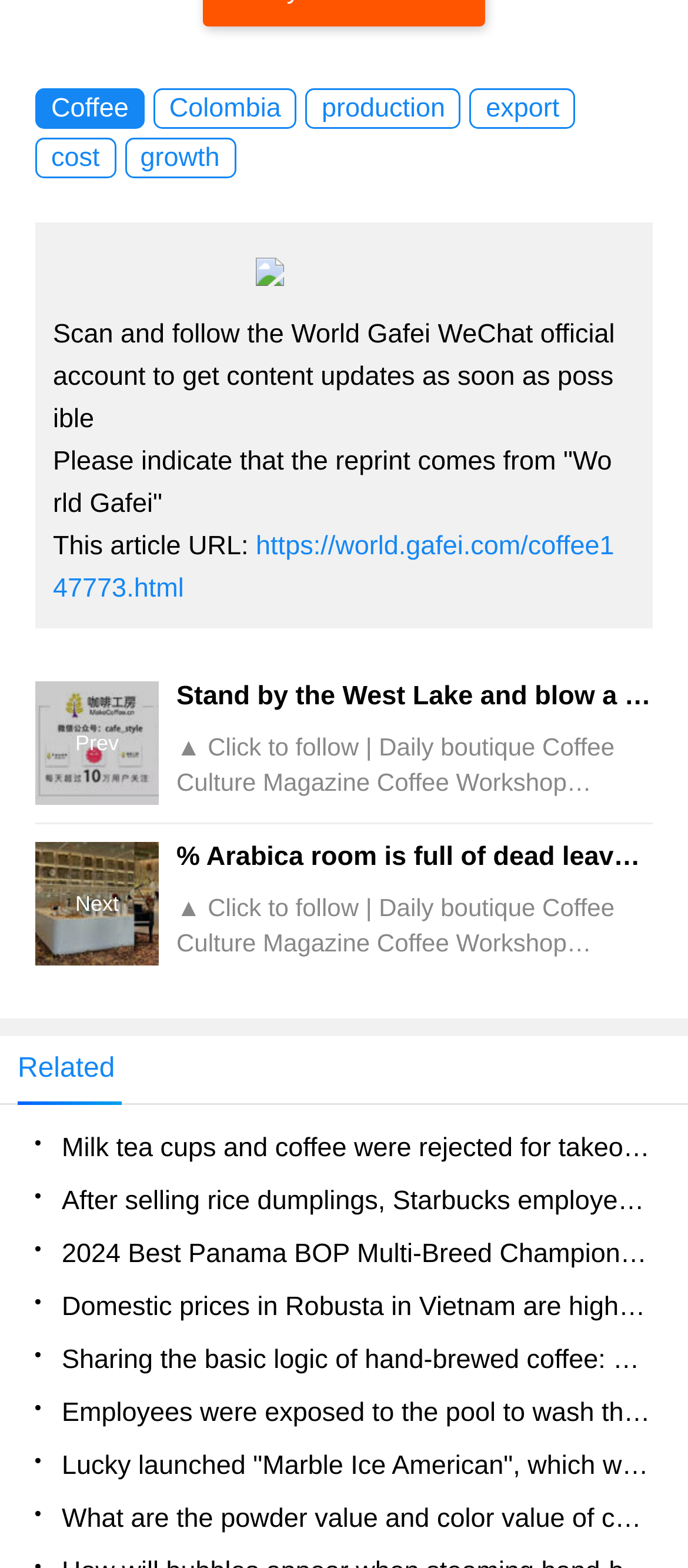Please provide the bounding box coordinates for the element that needs to be clicked to perform the instruction: "Go to home page". The coordinates must consist of four float numbers between 0 and 1, formatted as [left, top, right, bottom].

None